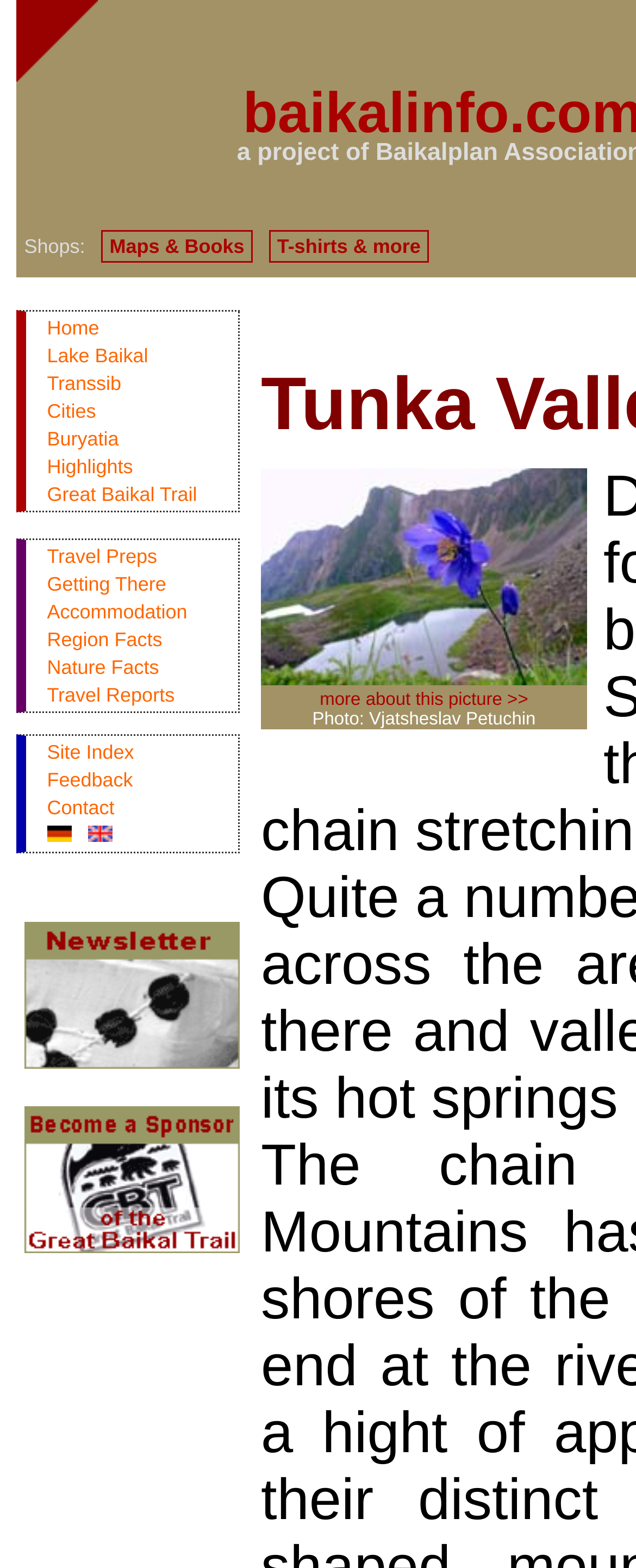Locate the bounding box of the UI element defined by this description: "Getting There". The coordinates should be given as four float numbers between 0 and 1, formatted as [left, top, right, bottom].

[0.074, 0.365, 0.261, 0.38]